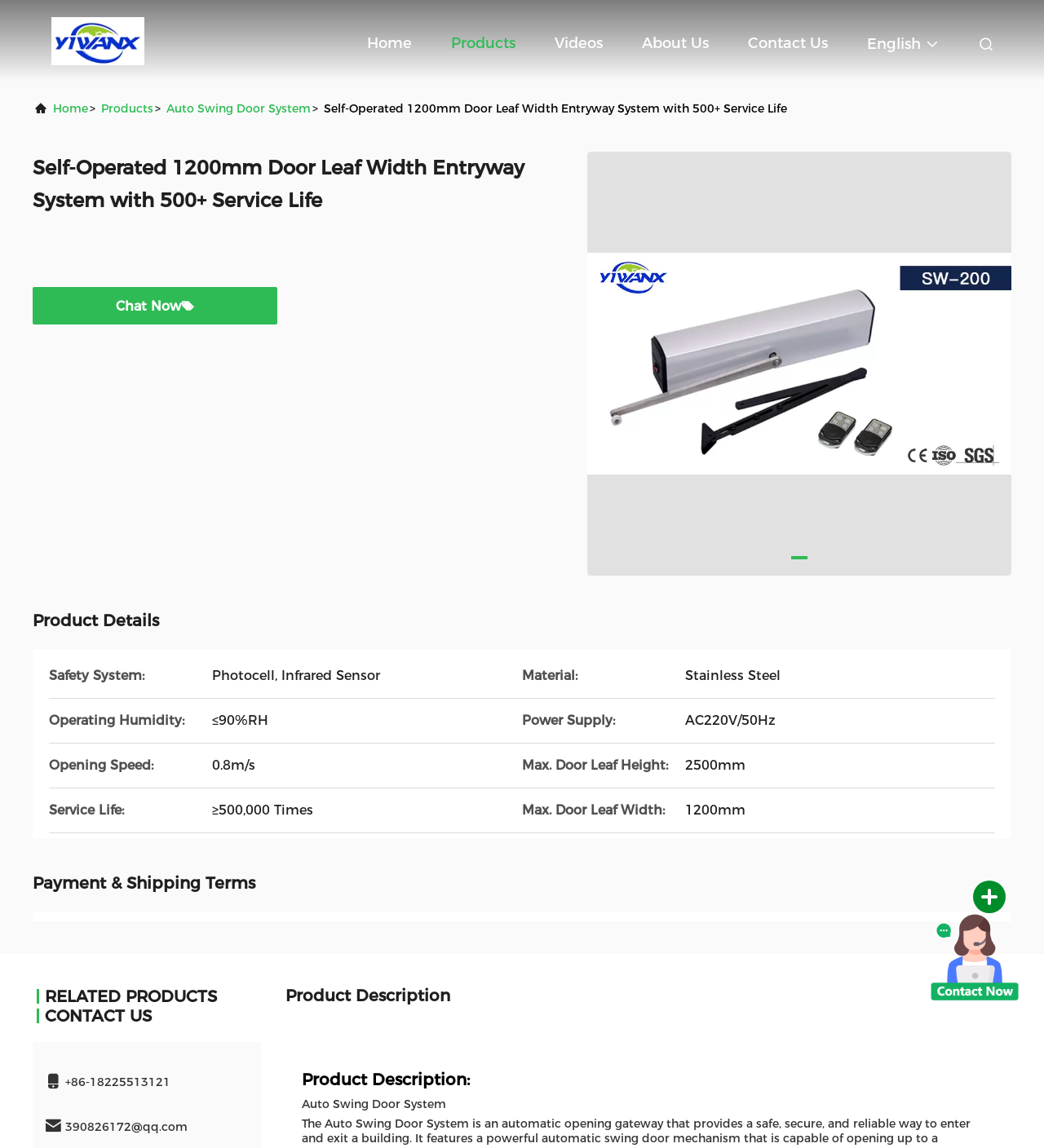How many times can the door leaf be opened and closed?
Please answer the question with a single word or phrase, referencing the image.

≥500,000 Times